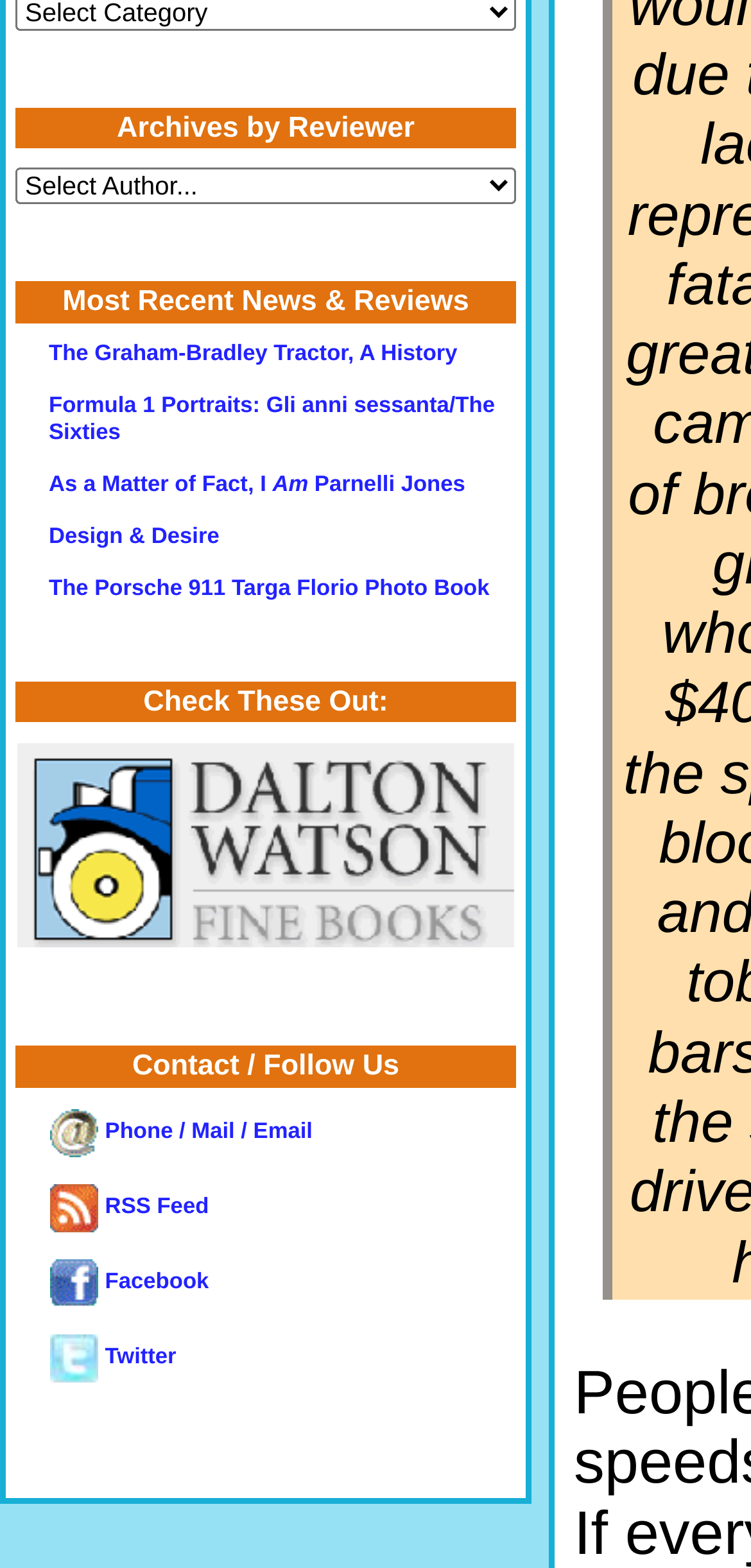Refer to the image and provide an in-depth answer to the question: 
What is the last link in the webpage?

The last link in the webpage is 'Twitter' which is located at the bottom of the webpage with a bounding box coordinate of [0.068, 0.859, 0.235, 0.873].